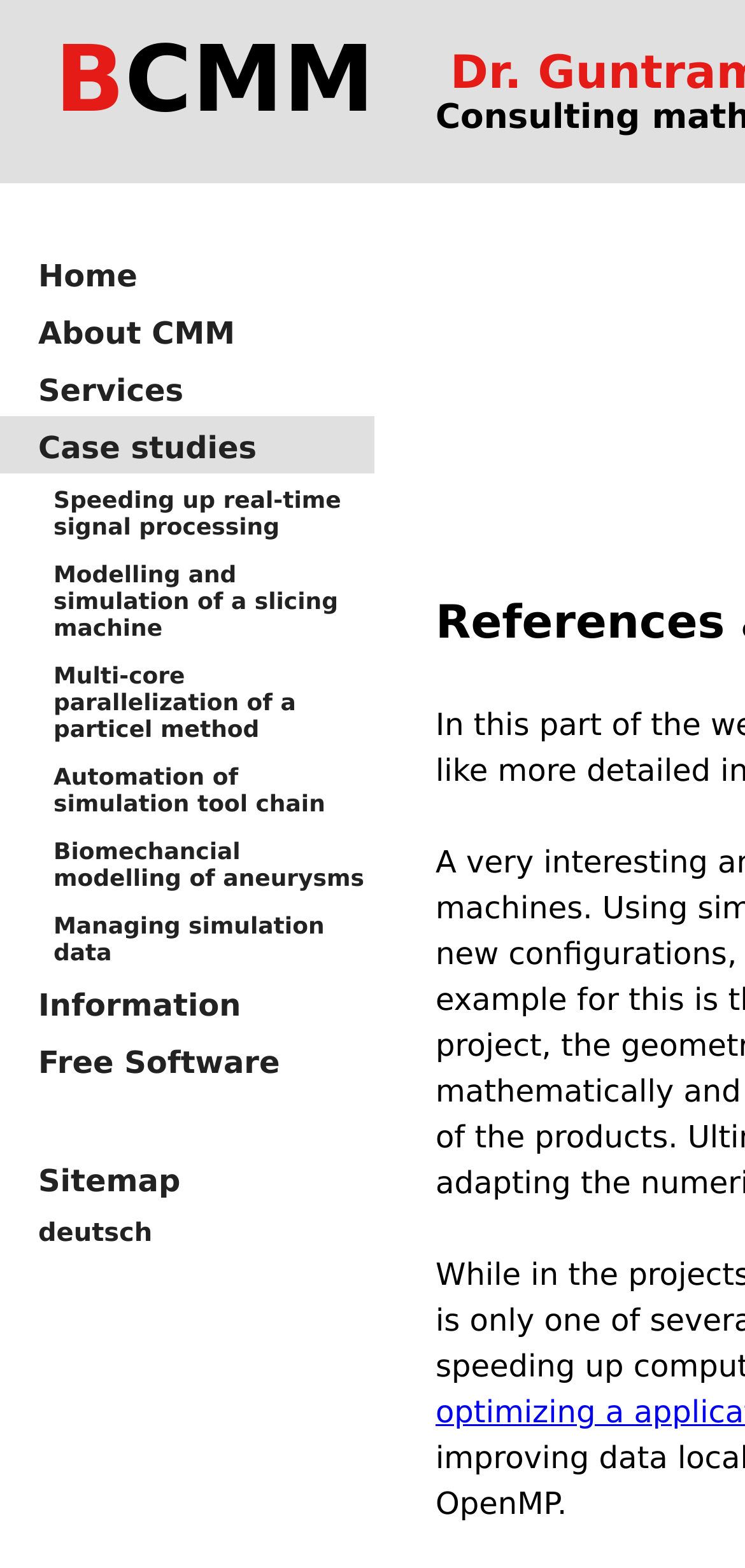Show the bounding box coordinates for the element that needs to be clicked to execute the following instruction: "switch to deutsch". Provide the coordinates in the form of four float numbers between 0 and 1, i.e., [left, top, right, bottom].

[0.0, 0.769, 0.503, 0.801]